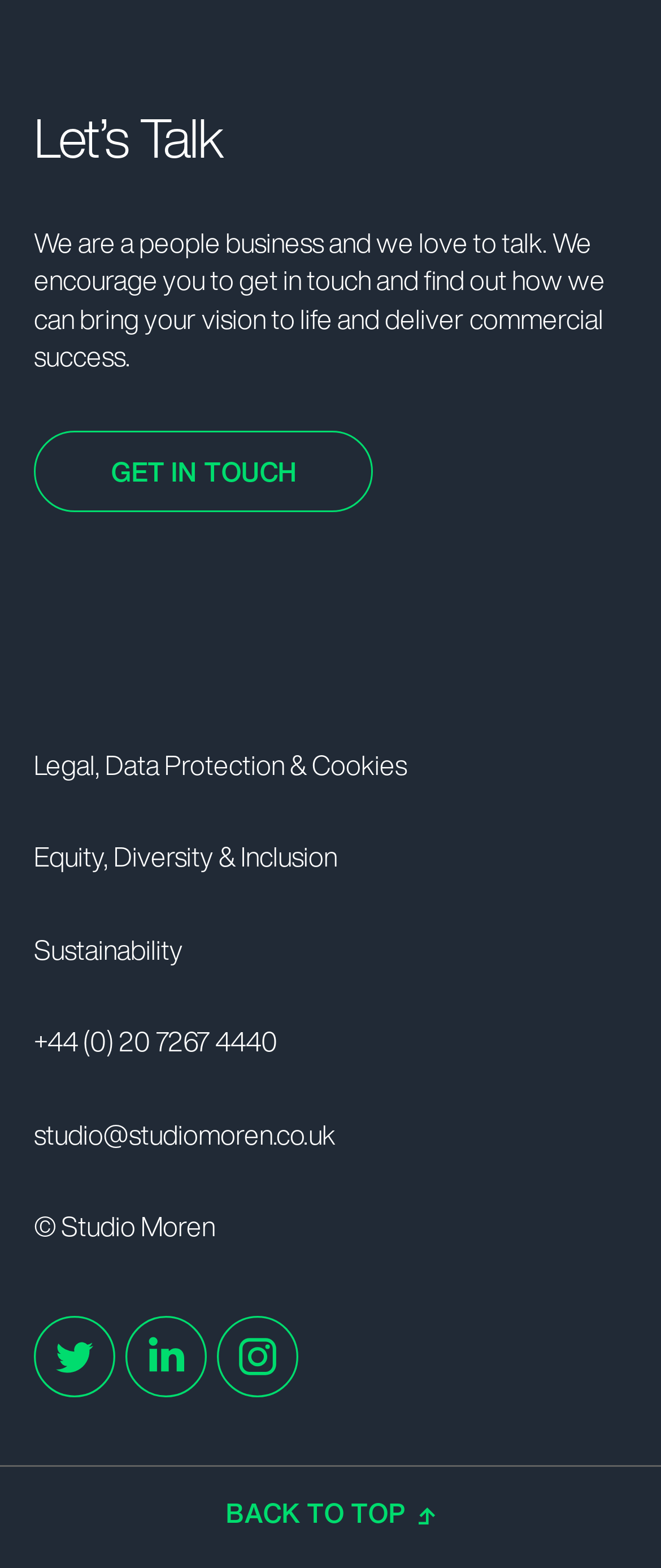What is the company's email address?
Look at the screenshot and provide an in-depth answer.

The company's email address is mentioned in the link element 'studio@studiomoren.co.uk' which is located below the phone number.